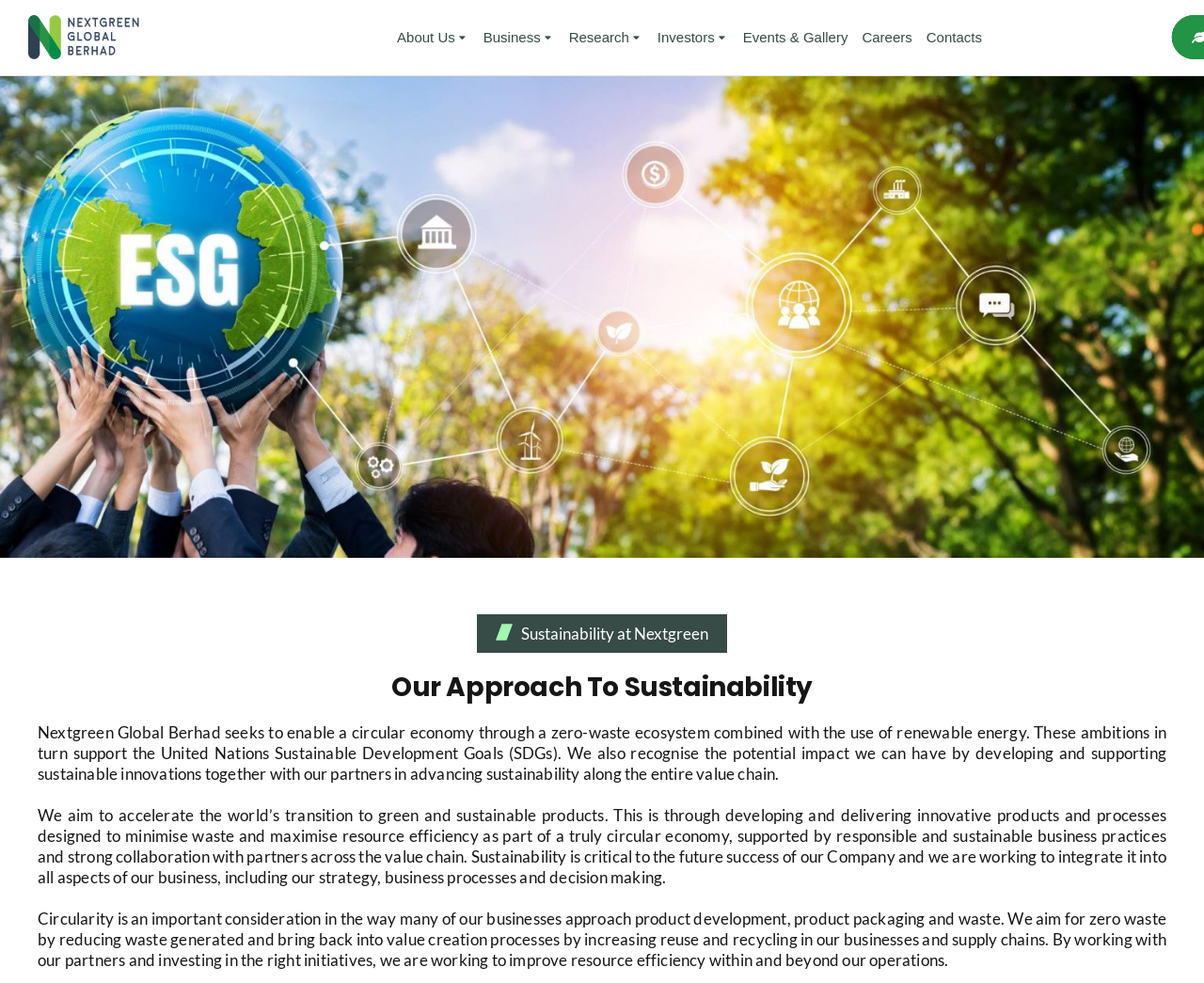What is the company's goal for waste management?
Using the details from the image, give an elaborate explanation to answer the question.

The company aims for zero waste by reducing waste generated and bringing back into value creation processes by increasing reuse and recycling in their businesses and supply chains.